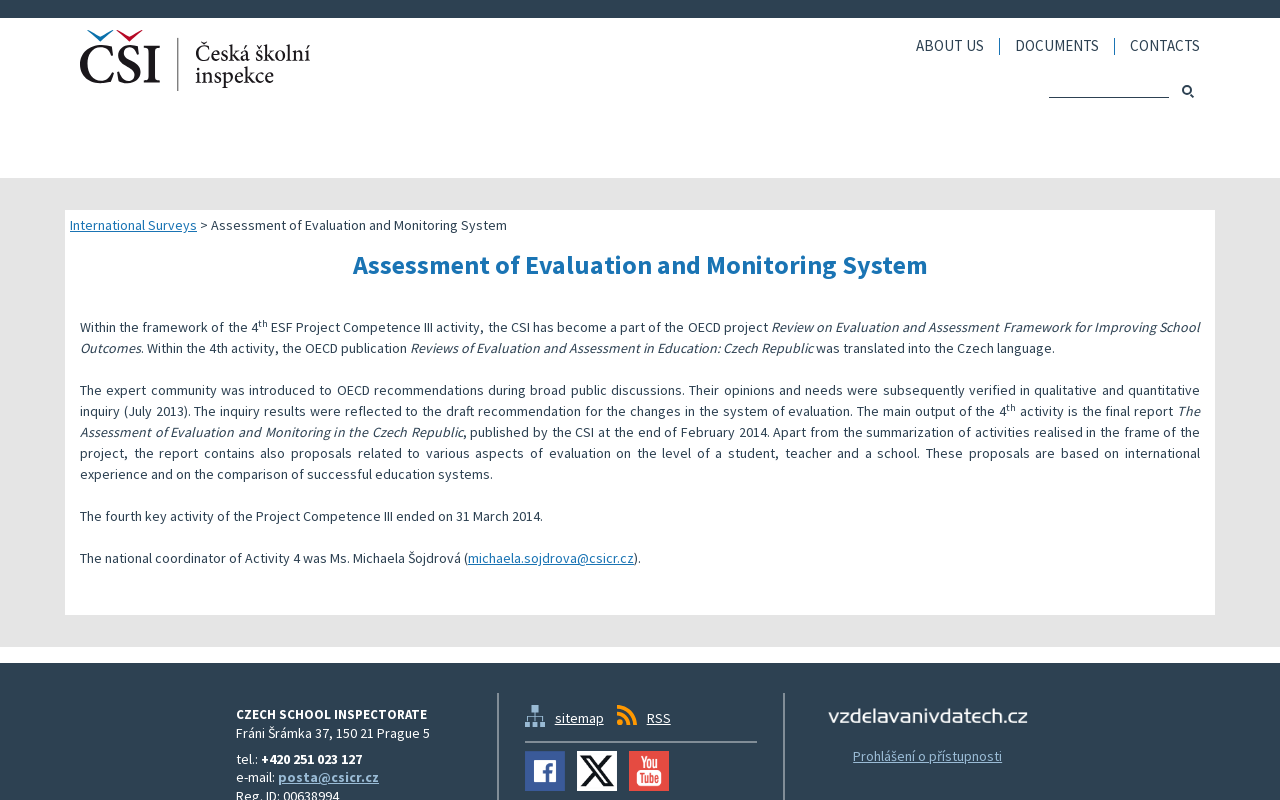Who is the national coordinator of Activity 4?
Give a detailed and exhaustive answer to the question.

I found the answer by reading the text on the webpage, which mentions that the national coordinator of Activity 4 is Ms. Michaela Šojdrová, and provides her email address.